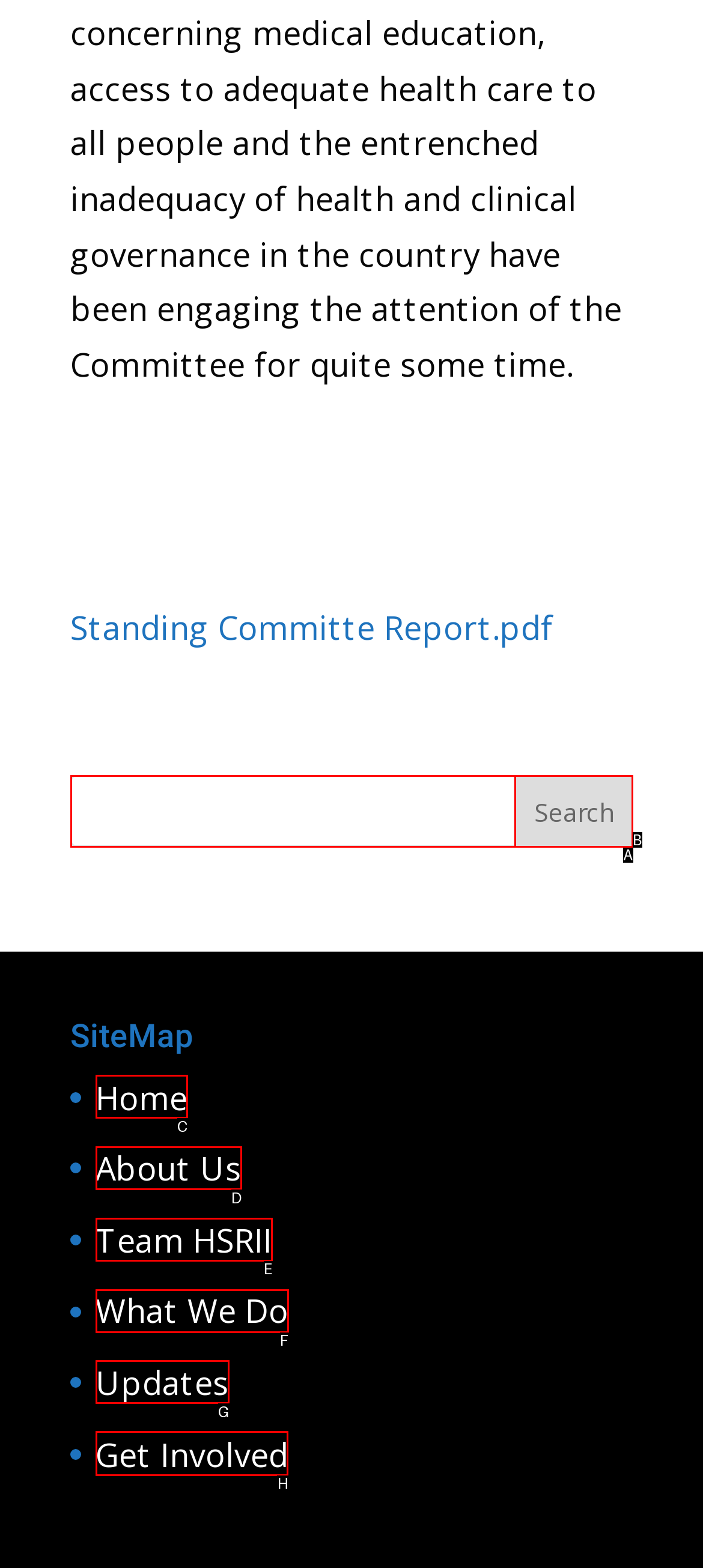Please indicate which HTML element to click in order to fulfill the following task: Get Involved Respond with the letter of the chosen option.

H